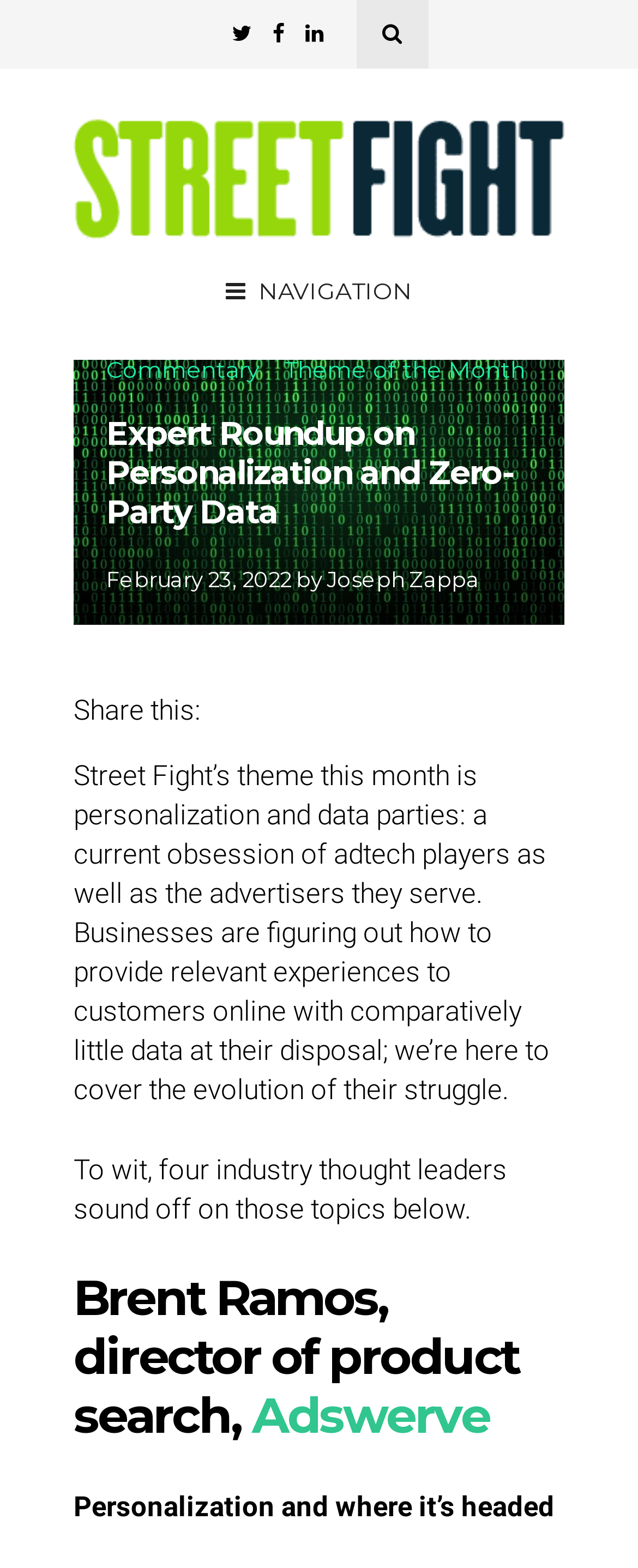How many thought leaders are featured in the article?
Give a comprehensive and detailed explanation for the question.

I determined the number of thought leaders by reading the text 'To wit, four industry thought leaders sound off on those topics below.', which explicitly states the number of thought leaders featured in the article.